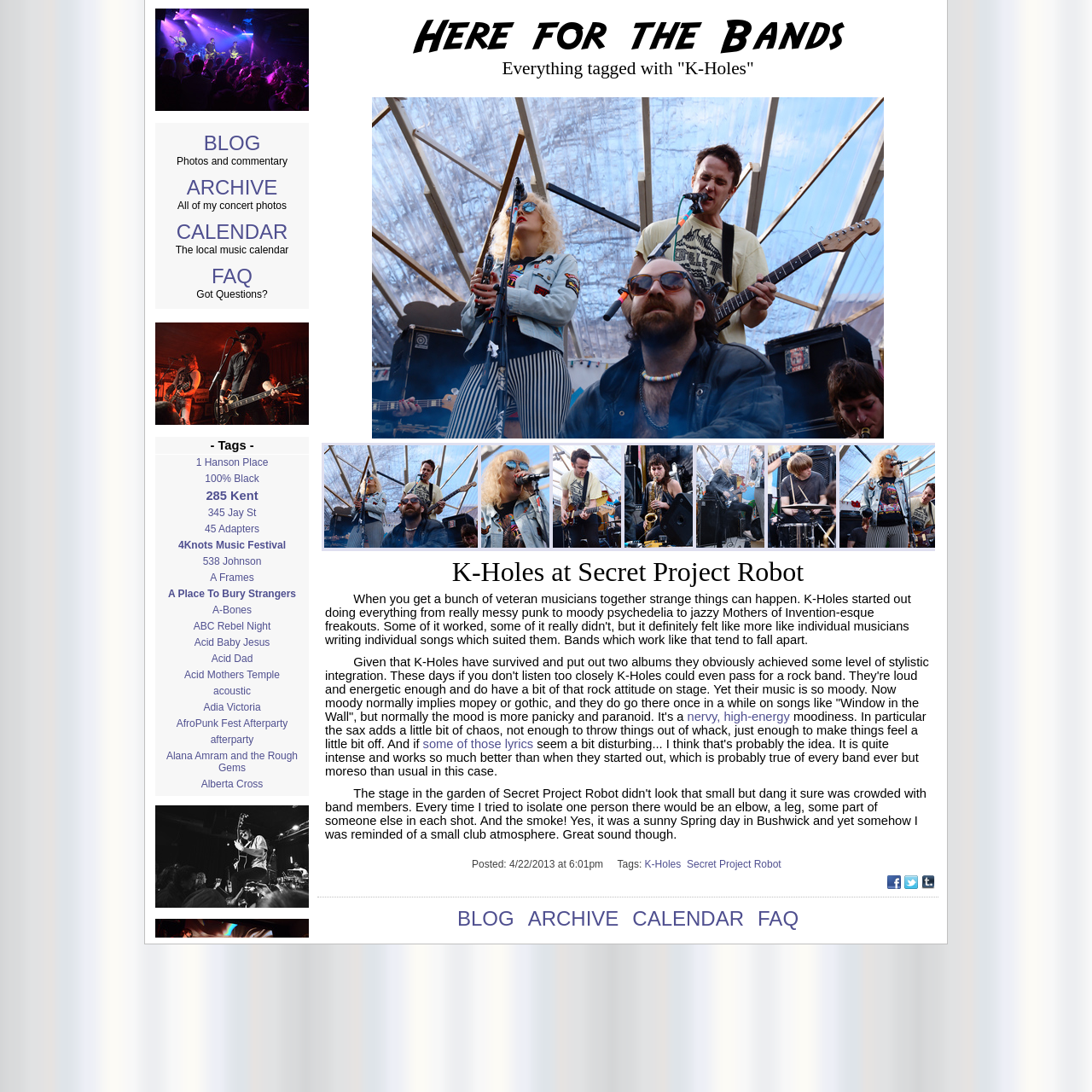Please provide the bounding box coordinates in the format (top-left x, top-left y, bottom-right x, bottom-right y). Remember, all values are floating point numbers between 0 and 1. What is the bounding box coordinate of the region described as: some of those lyrics

[0.387, 0.675, 0.488, 0.688]